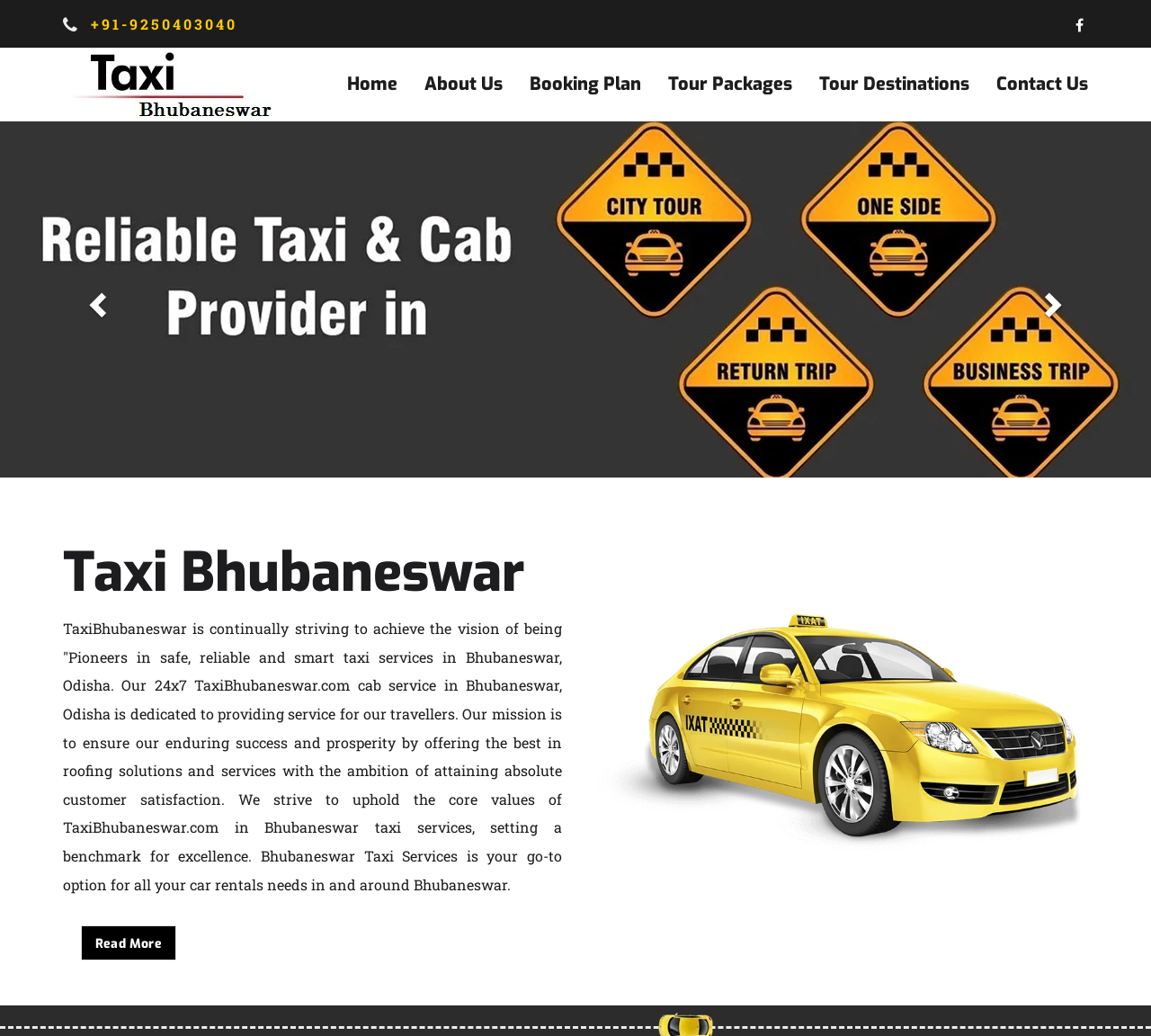Please mark the clickable region by giving the bounding box coordinates needed to complete this instruction: "View the booking plan".

[0.448, 0.046, 0.569, 0.117]